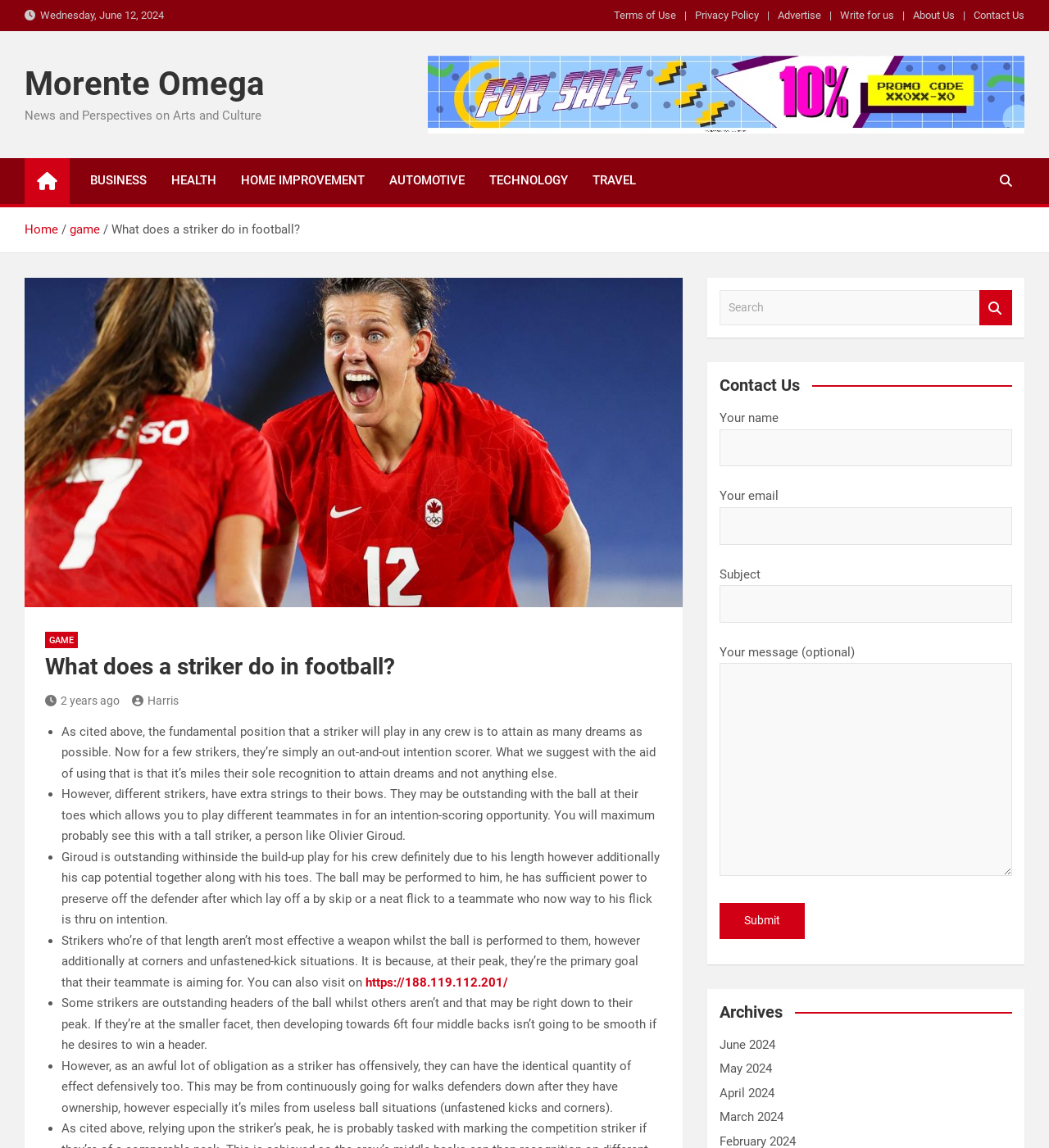Please respond to the question using a single word or phrase:
What is the name of the website?

Morente Omega